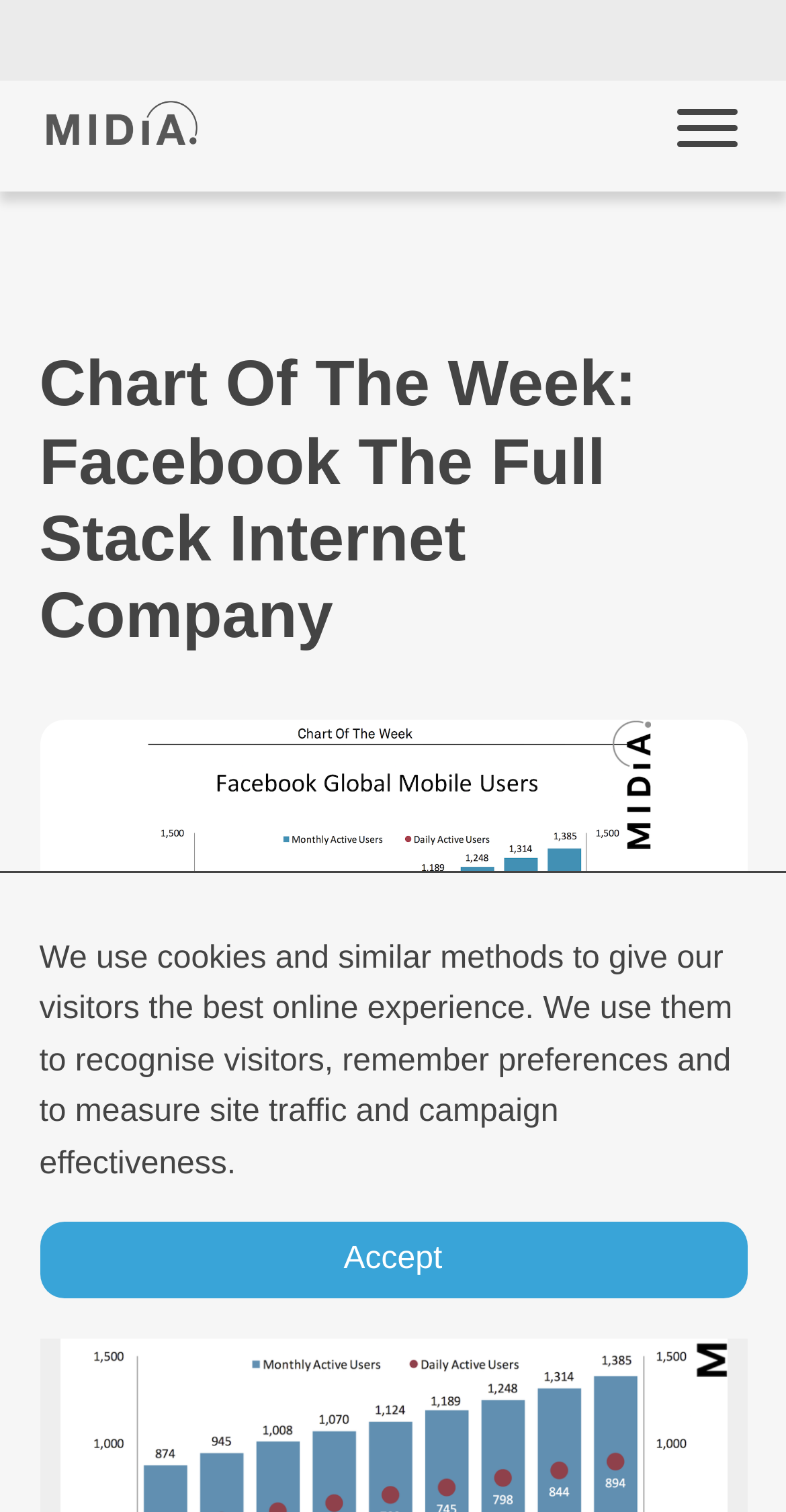What is the logo on the top left?
Provide a one-word or short-phrase answer based on the image.

MIDiA Research logo